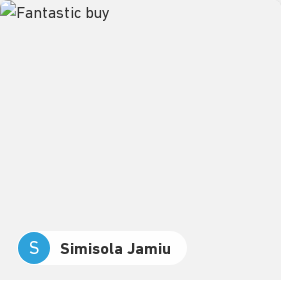Using the details from the image, please elaborate on the following question: What issue did the product help the reviewer with?

According to the caption, the reviewer, Simisola Jamiu, suffered from wrist pain and found relief with the product, emphasizing its effectiveness in addressing this issue.